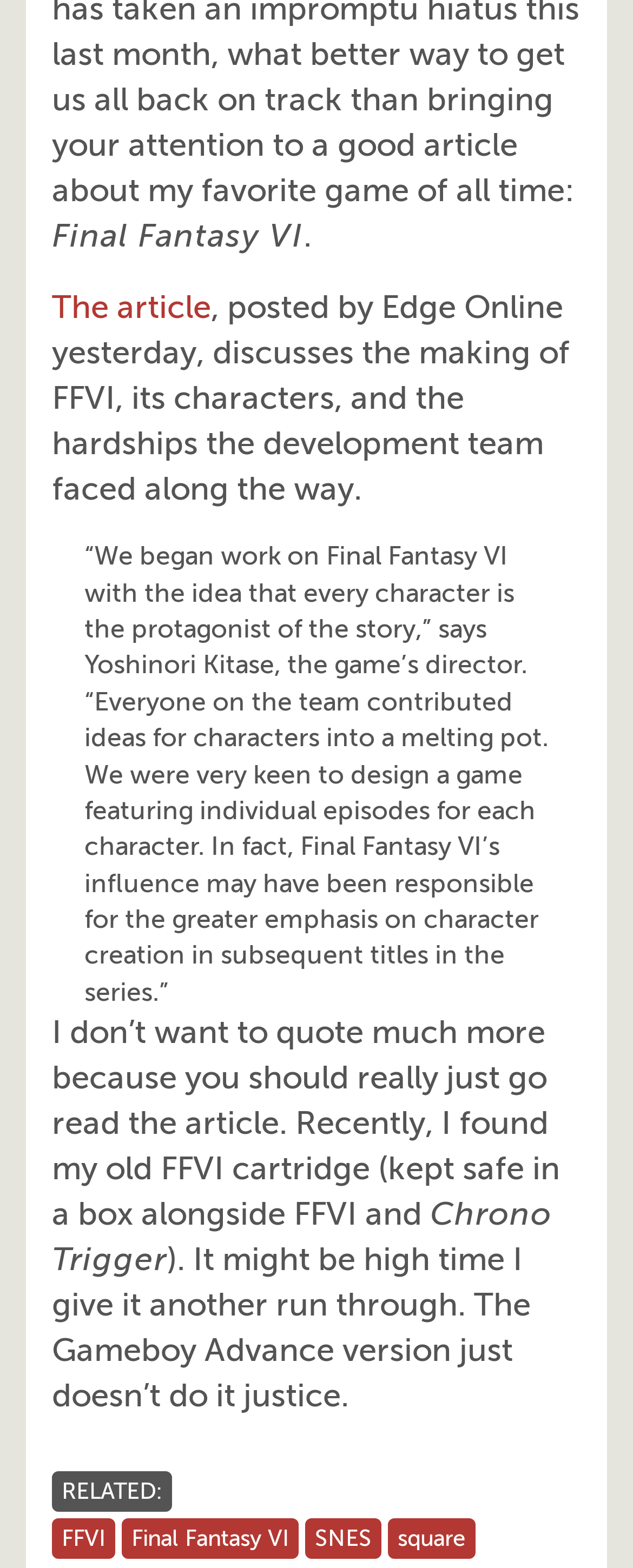Bounding box coordinates are given in the format (top-left x, top-left y, bottom-right x, bottom-right y). All values should be floating point numbers between 0 and 1. Provide the bounding box coordinate for the UI element described as: Our Details

None